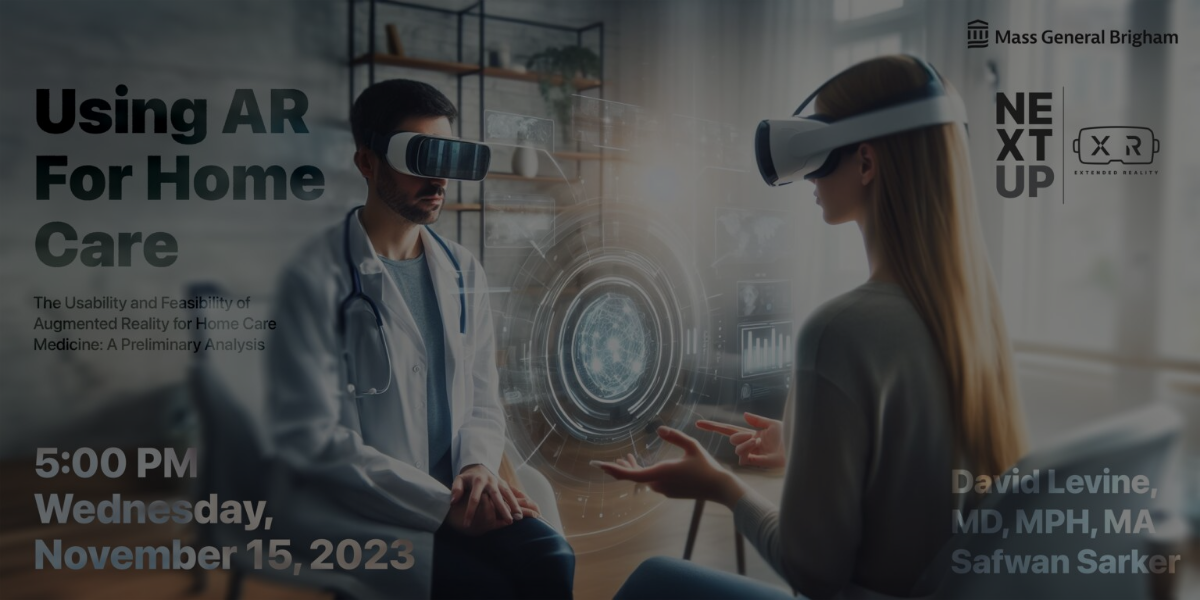Reply to the question with a single word or phrase:
What is the topic of the research being showcased?

Augmented Reality for Home Care Medicine